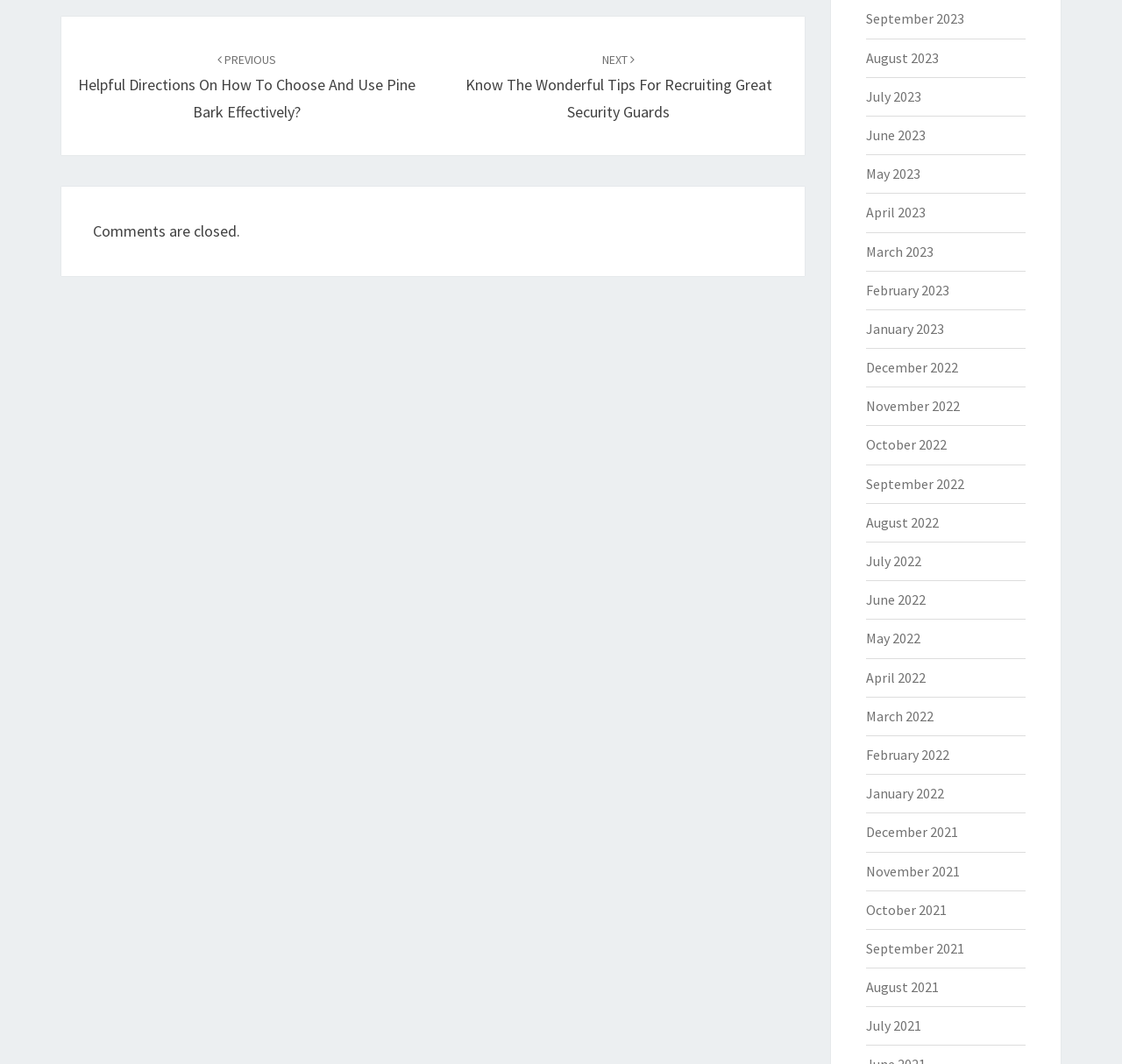Answer this question in one word or a short phrase: What is the next article about?

Know The Wonderful Tips For Recruiting Great Security Guards